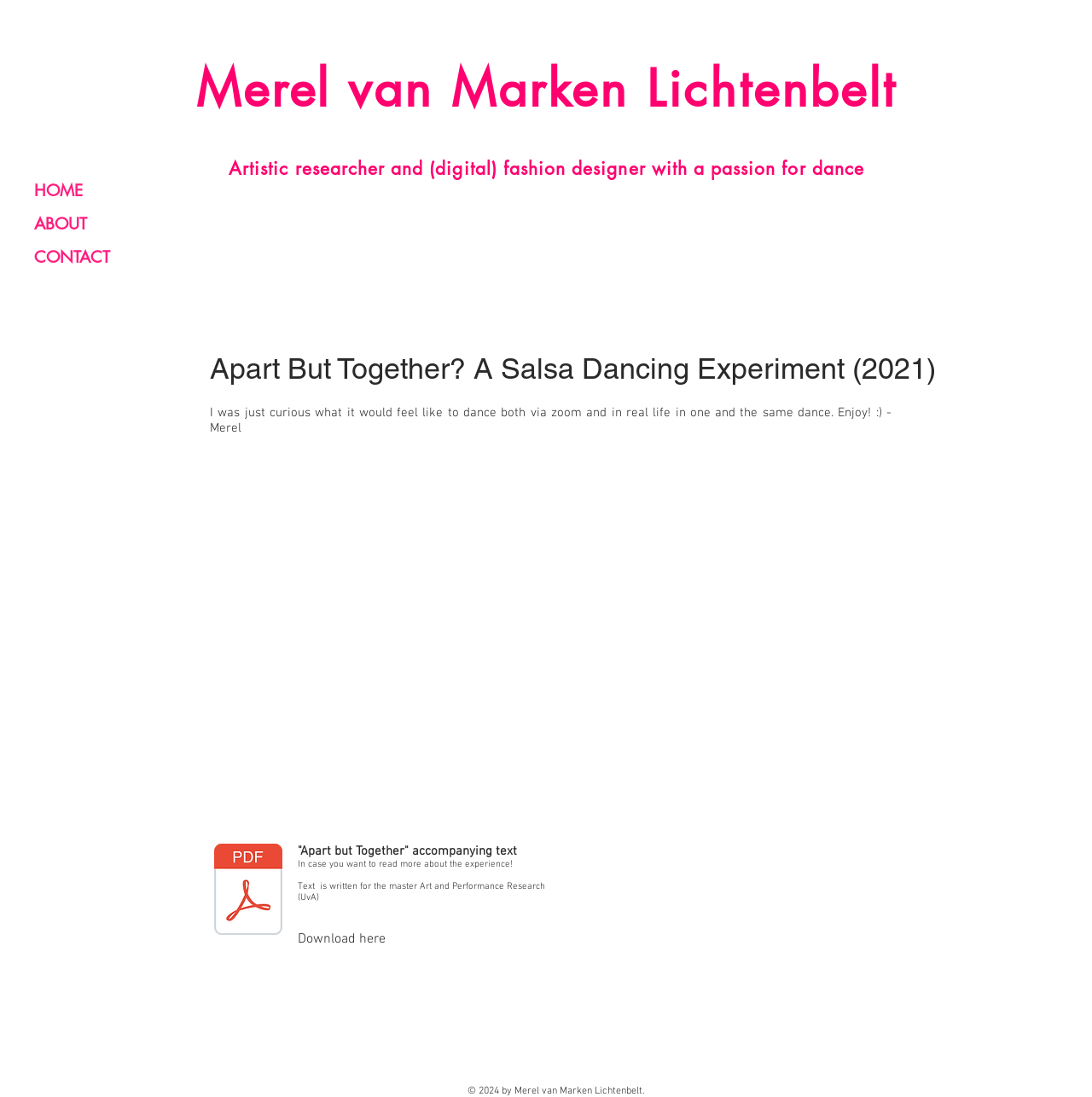Extract the bounding box coordinates for the HTML element that matches this description: "CONTACT". The coordinates should be four float numbers between 0 and 1, i.e., [left, top, right, bottom].

[0.031, 0.219, 0.352, 0.25]